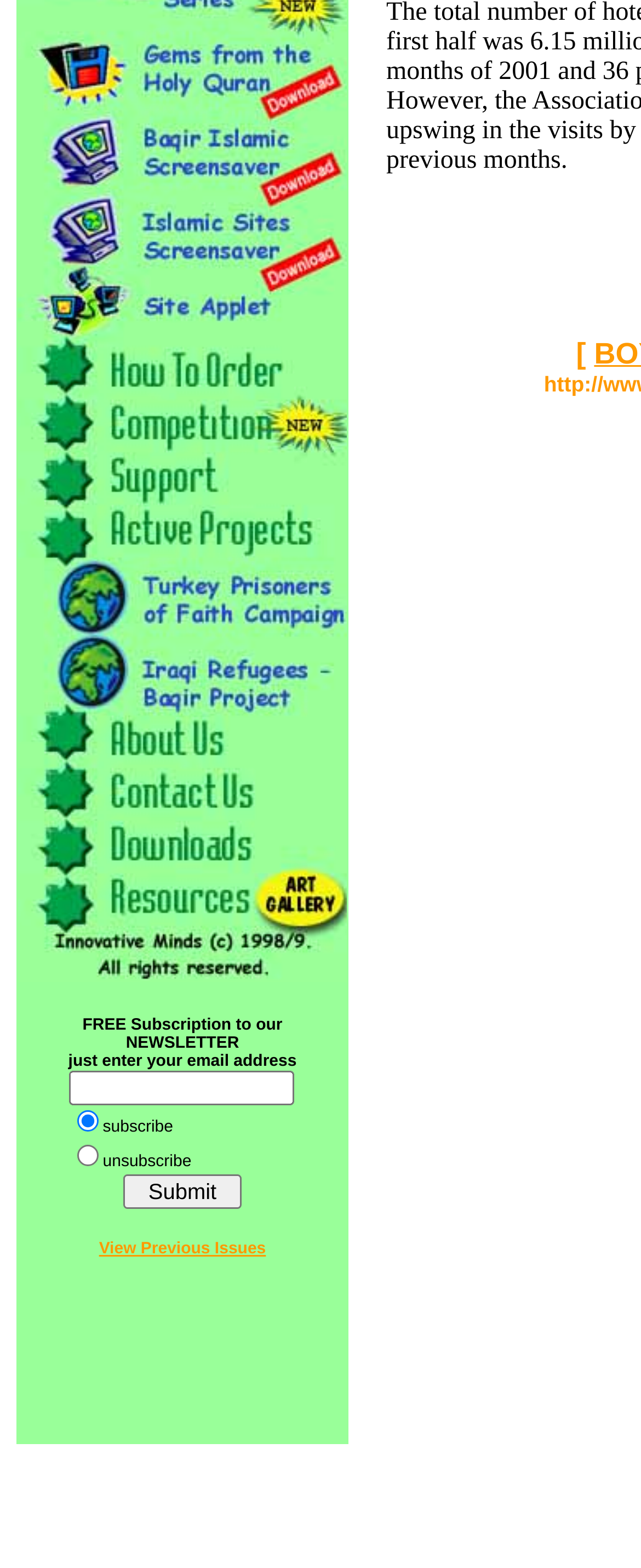What is the purpose of the textbox?
Refer to the image and provide a detailed answer to the question.

The textbox is located next to the 'FREE Subscription to our NEWSLETTER' text, and it is required, indicating that it is used to enter an email address to subscribe to the newsletter.